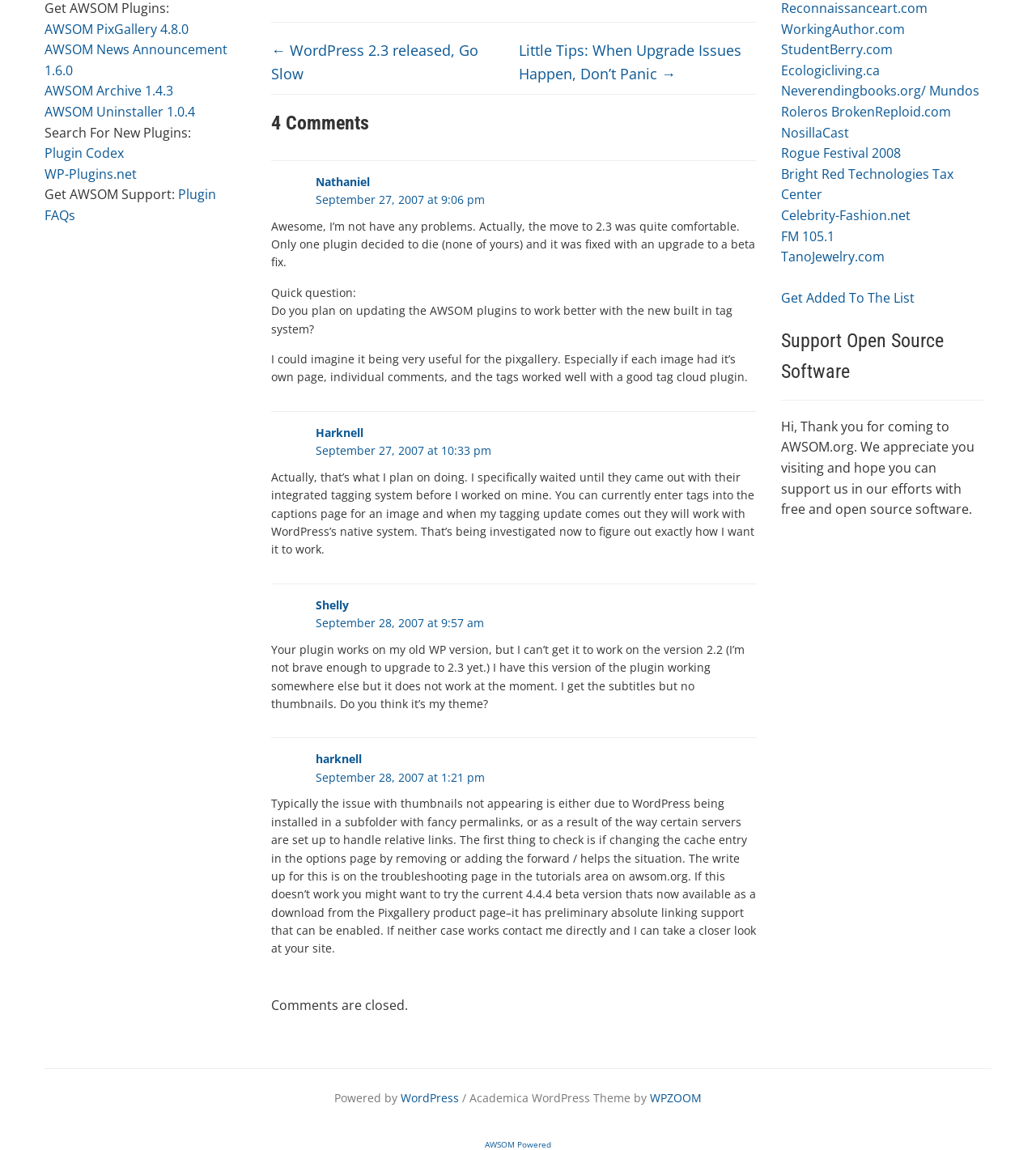Please determine the bounding box coordinates, formatted as (top-left x, top-left y, bottom-right x, bottom-right y), with all values as floating point numbers between 0 and 1. Identify the bounding box of the region described as: Get Added To The List

[0.754, 0.252, 0.883, 0.267]